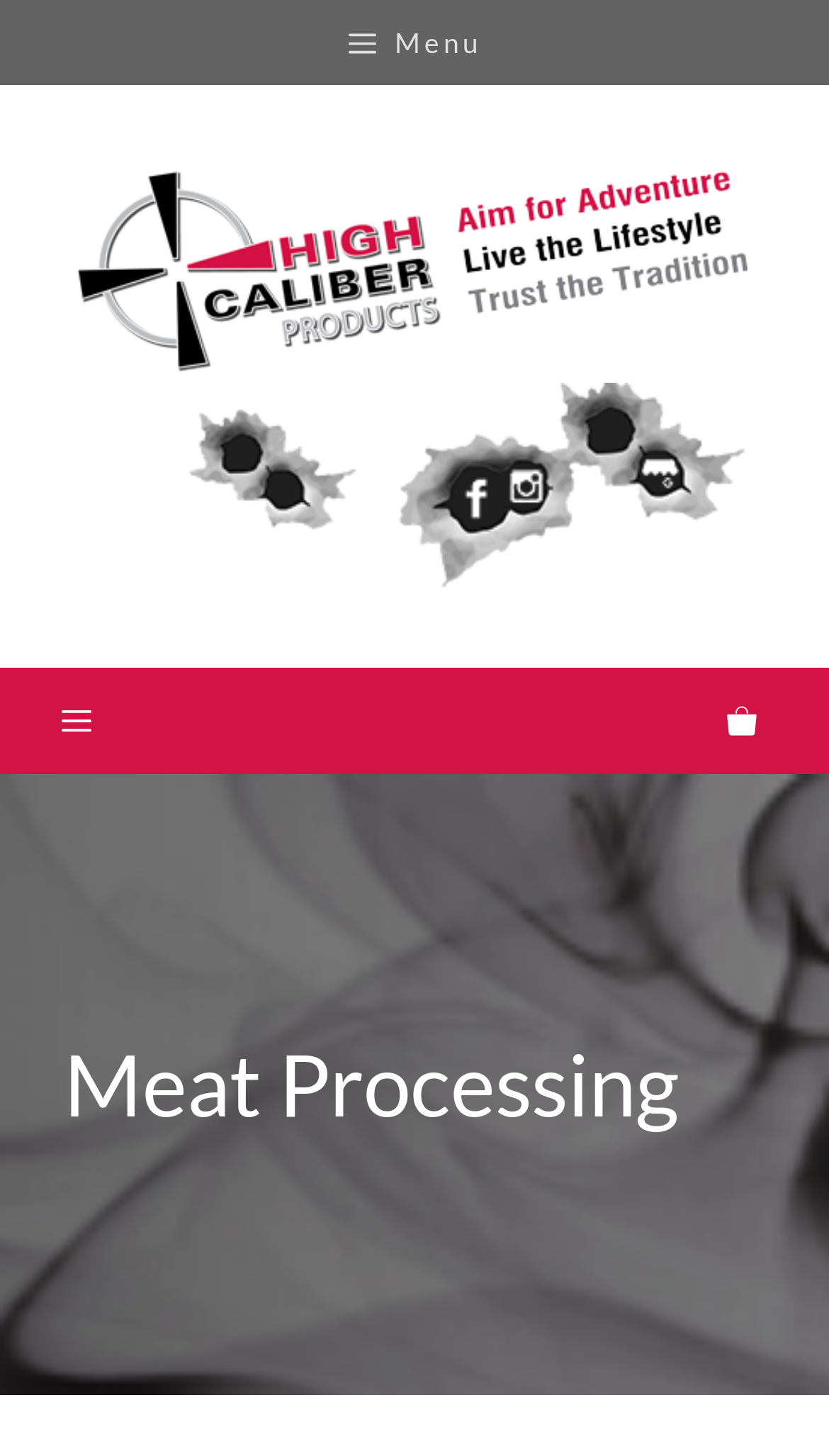How many items are in the shopping cart?
Please provide a single word or phrase based on the screenshot.

0